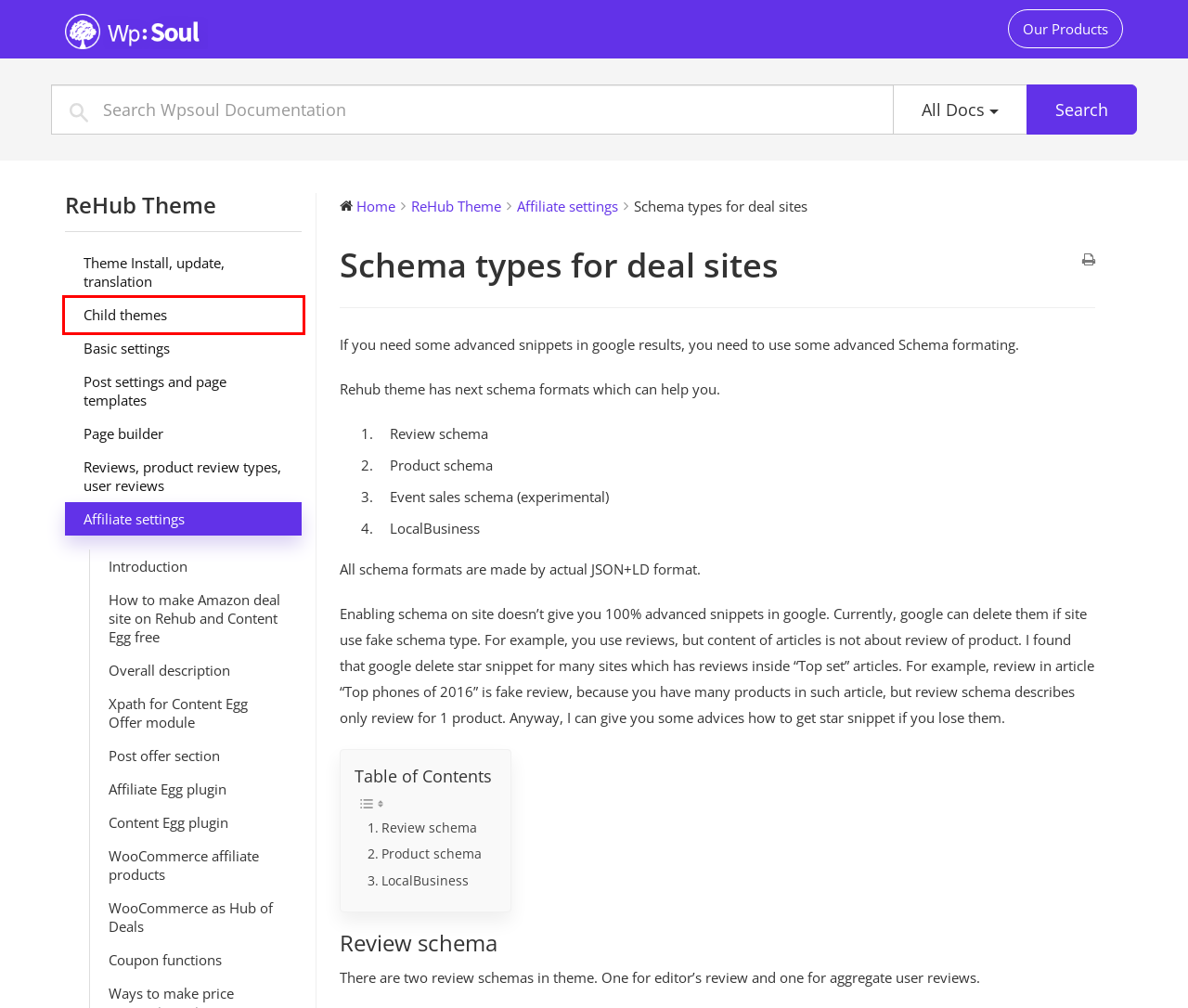Examine the screenshot of a webpage with a red rectangle bounding box. Select the most accurate webpage description that matches the new webpage after clicking the element within the bounding box. Here are the candidates:
A. Affiliate settings | Wpsoul Documentation
B. WooCommerce as Hub of Deals | Wpsoul Documentation
C. Child themes | Wpsoul Documentation
D. WooСommerce affiliate products | Wpsoul Documentation
E. How to make Amazon deal site on Rehub and Content Egg free | Wpsoul Documentation
F. Xpath for Content Egg Offer module | Wpsoul Documentation
G. ReHub Theme | Wpsoul Documentation
H. Theme Install, update, translation | Wpsoul Documentation

C